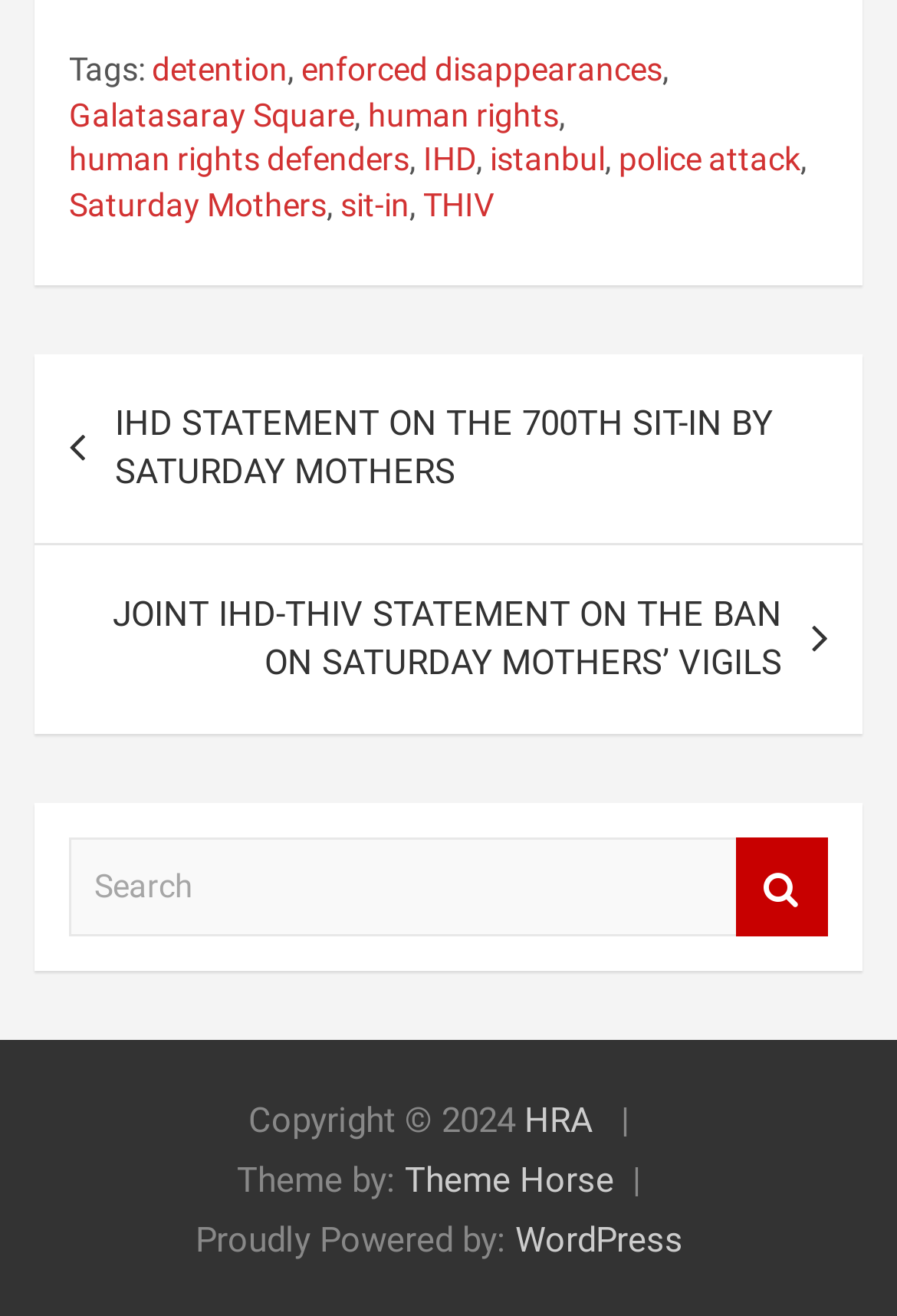Identify the bounding box coordinates for the region to click in order to carry out this instruction: "Click on human rights defenders". Provide the coordinates using four float numbers between 0 and 1, formatted as [left, top, right, bottom].

[0.077, 0.105, 0.456, 0.139]